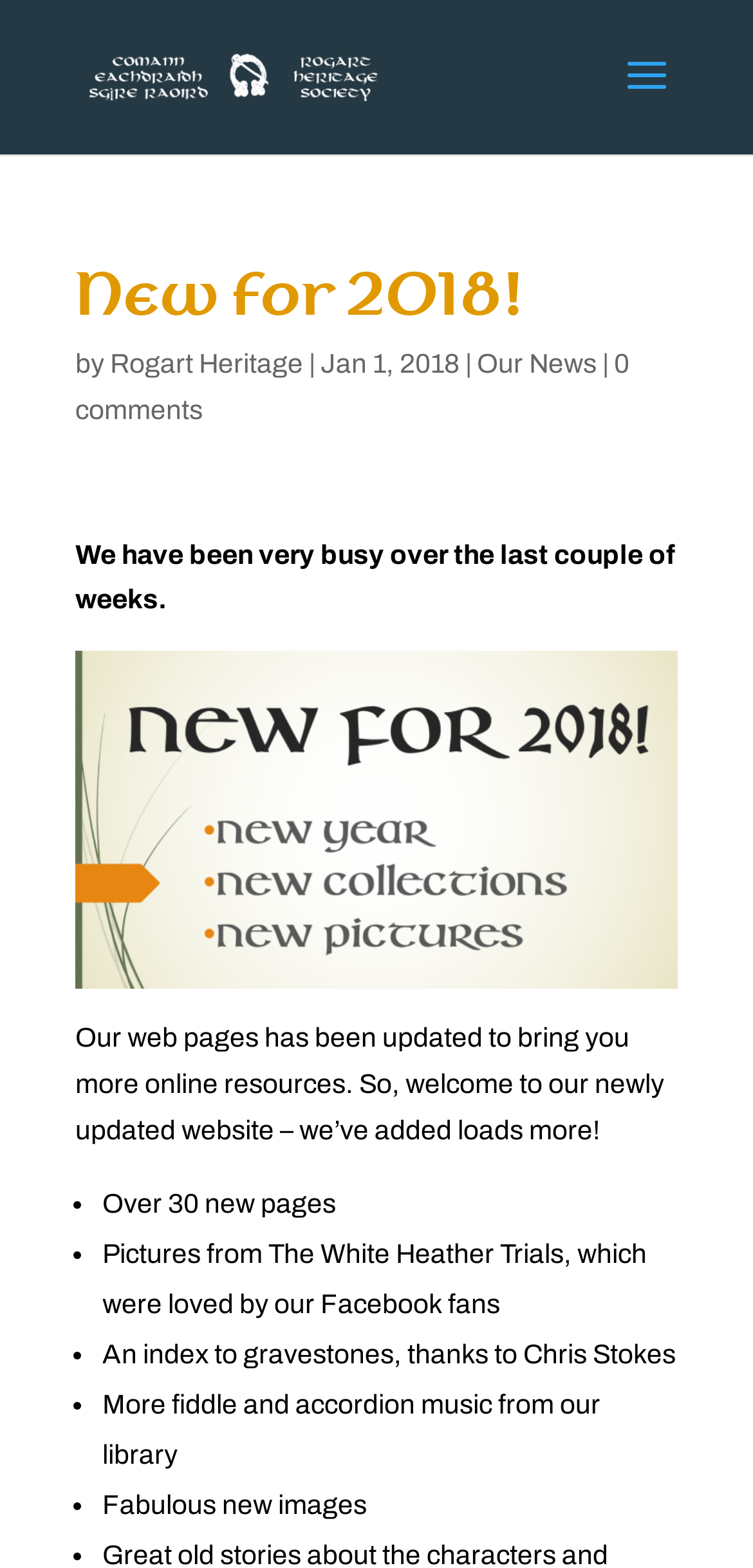What is the name of the heritage society?
Analyze the image and provide a thorough answer to the question.

The name of the heritage society can be found in the link 'Rogart Heritage Society Website' at the top of the webpage, and also in the link 'Rogart Heritage' in the middle of the webpage.